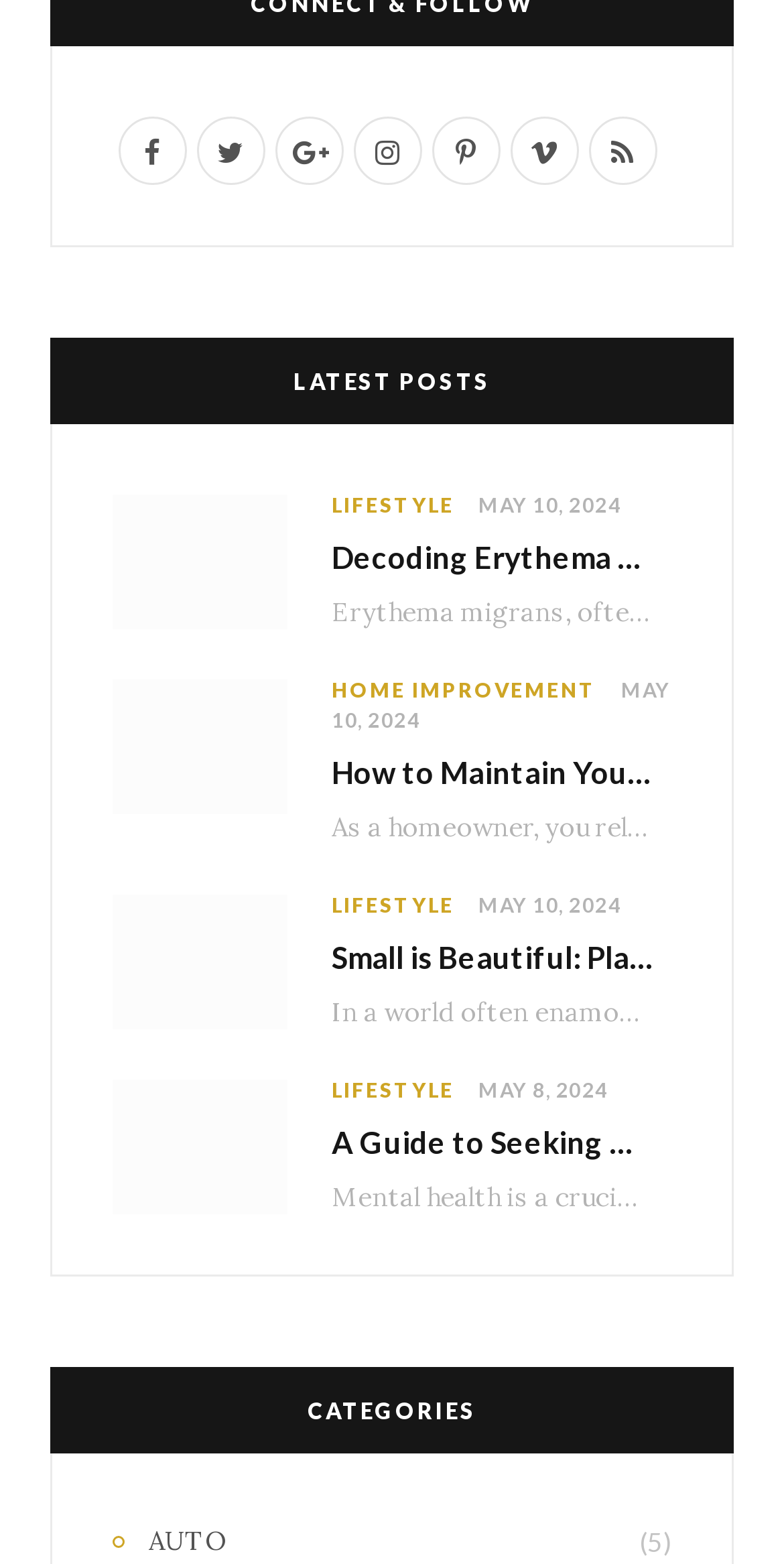Find the bounding box coordinates of the area to click in order to follow the instruction: "Learn about Illinois Farmworkers".

None